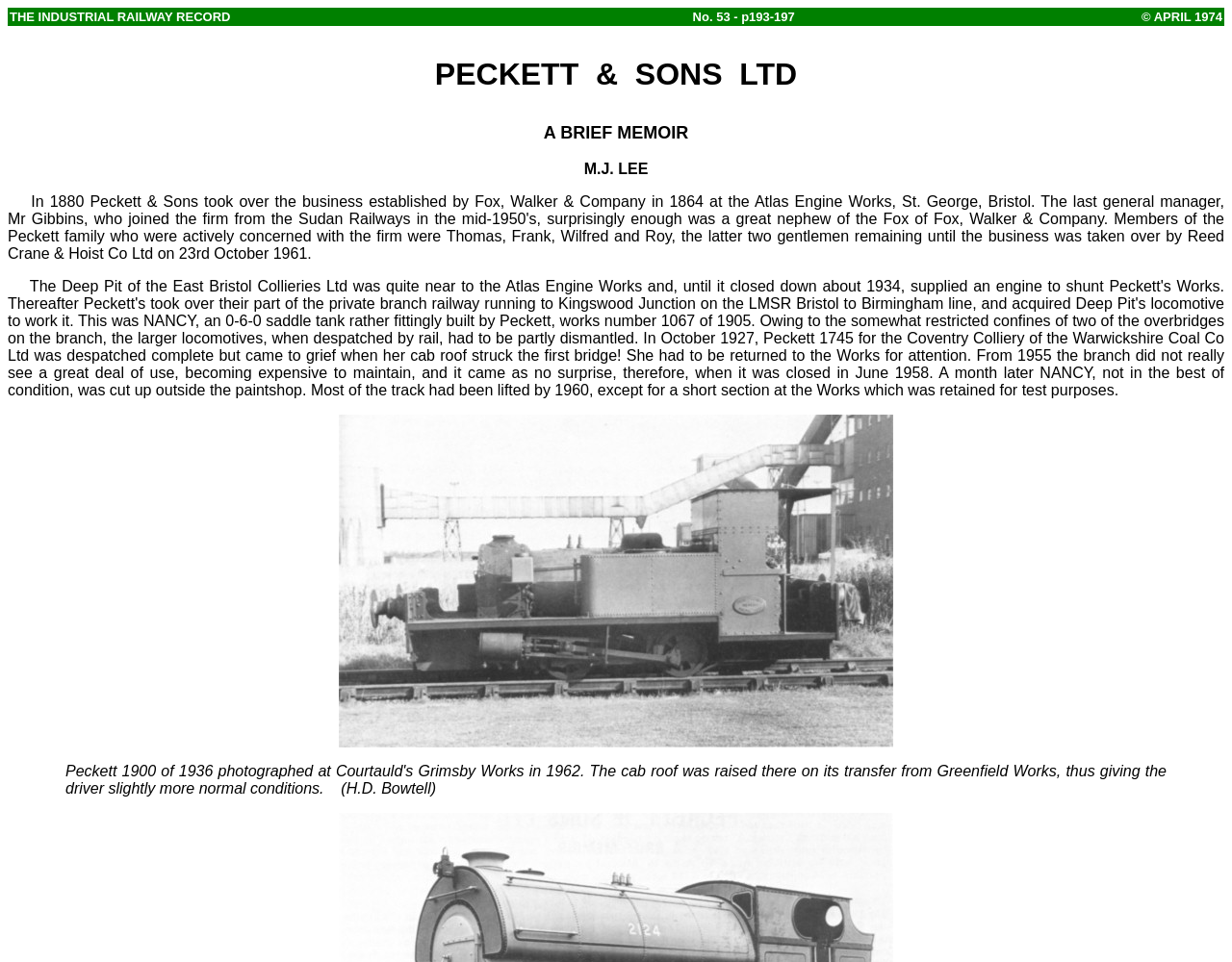What is the purpose of the image on the webpage?
Please provide a detailed and comprehensive answer to the question.

The image is placed in the middle of the webpage, and its purpose is likely to illustrate the company's history, which is described in the surrounding text. The image may be a photograph or an illustration related to the company's activities or products.